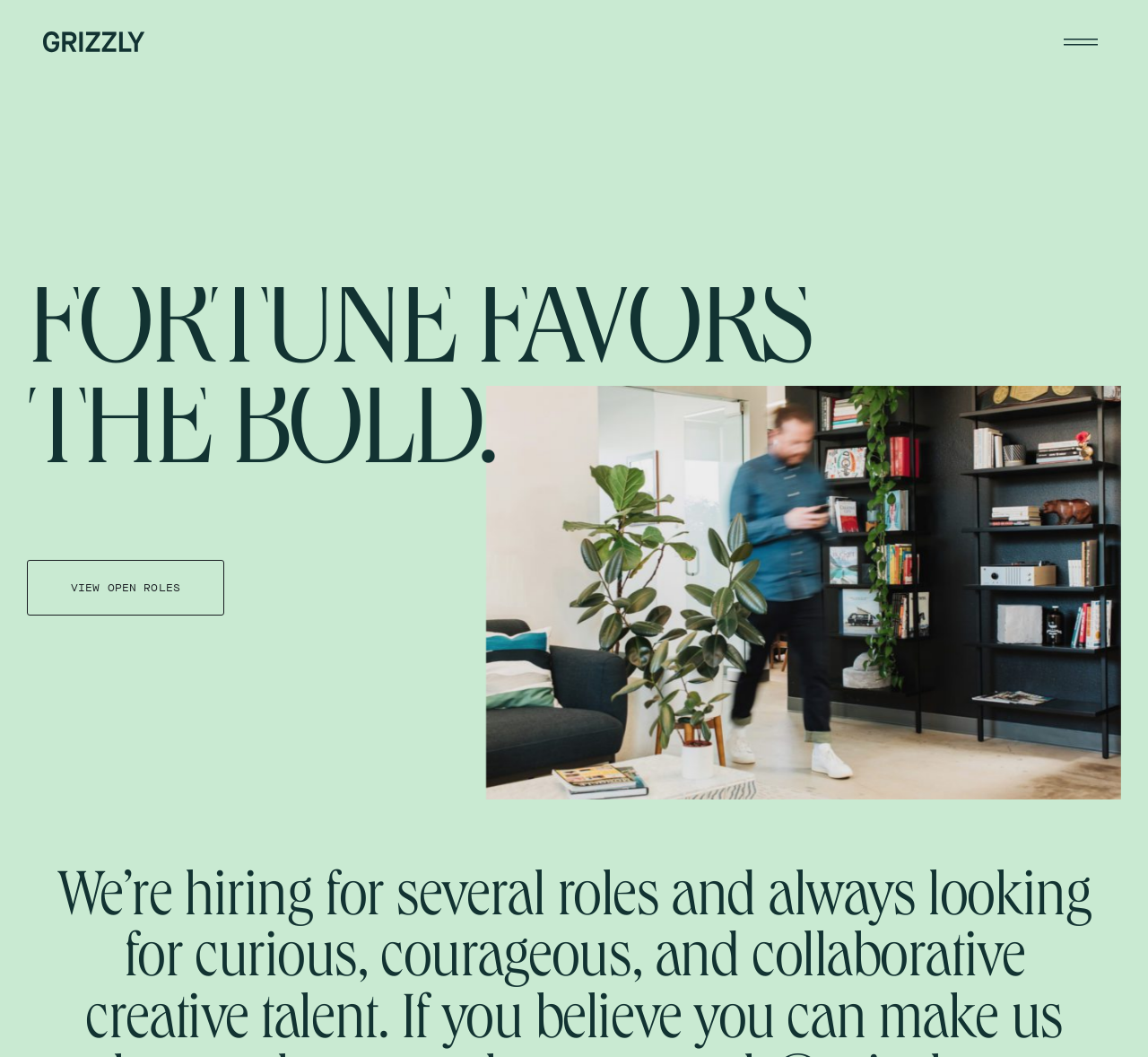Please find and report the primary heading text from the webpage.

FORTUNE FAVORS
THE BOLD.